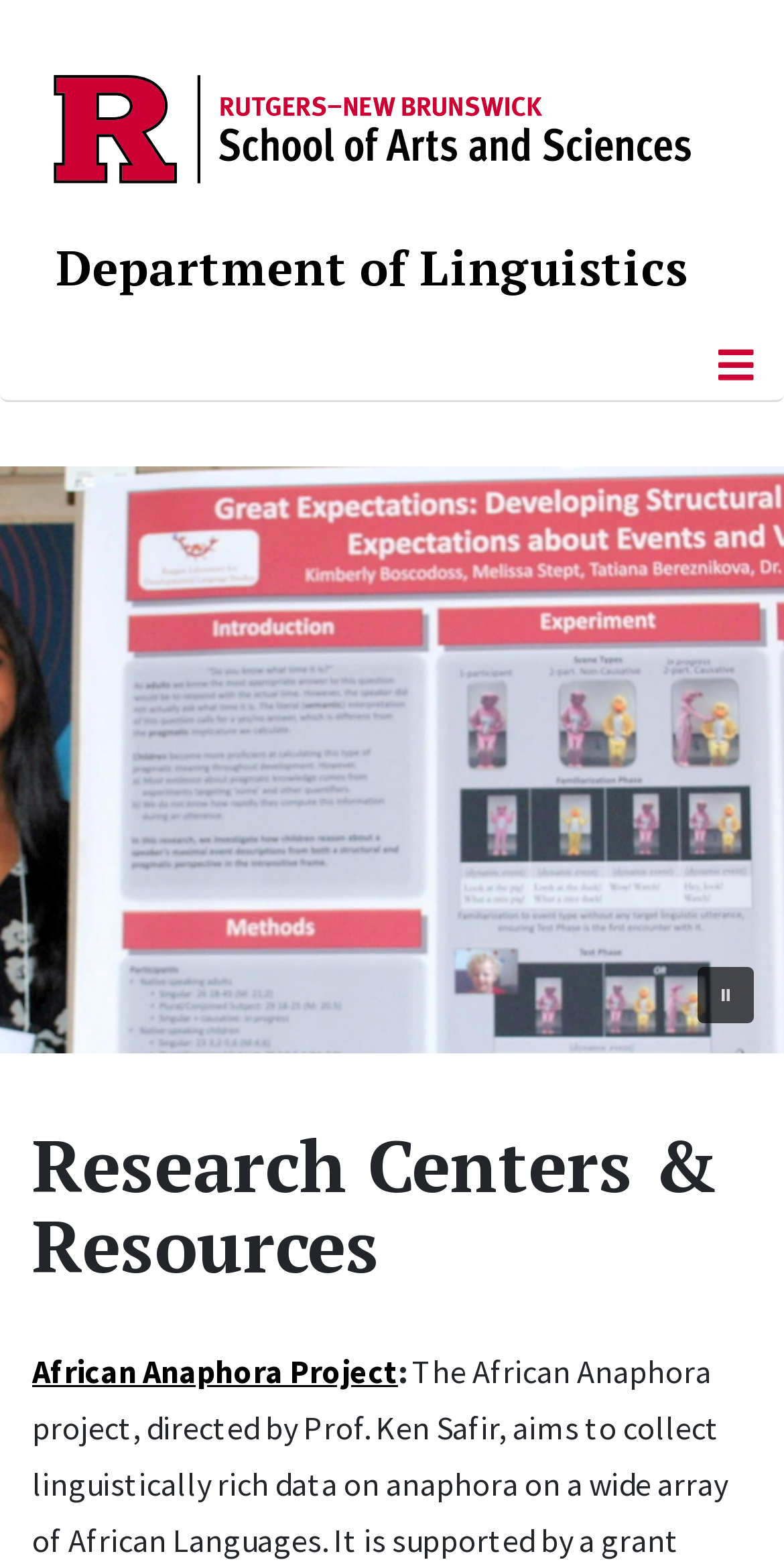What is the function of the button with a pause icon? Observe the screenshot and provide a one-word or short phrase answer.

Pause autoplay